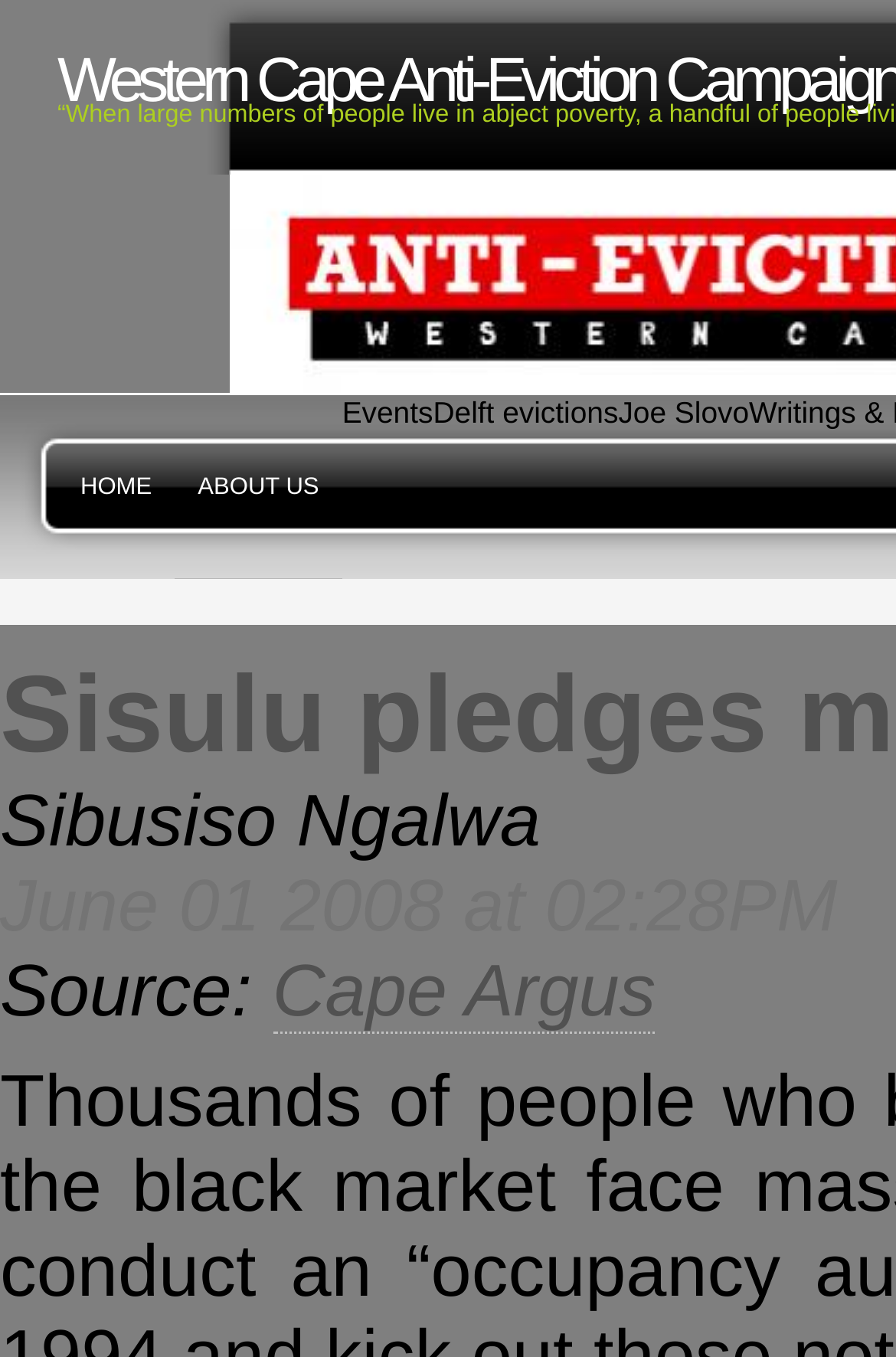Answer briefly with one word or phrase:
What is the source of the article?

Cape Argus